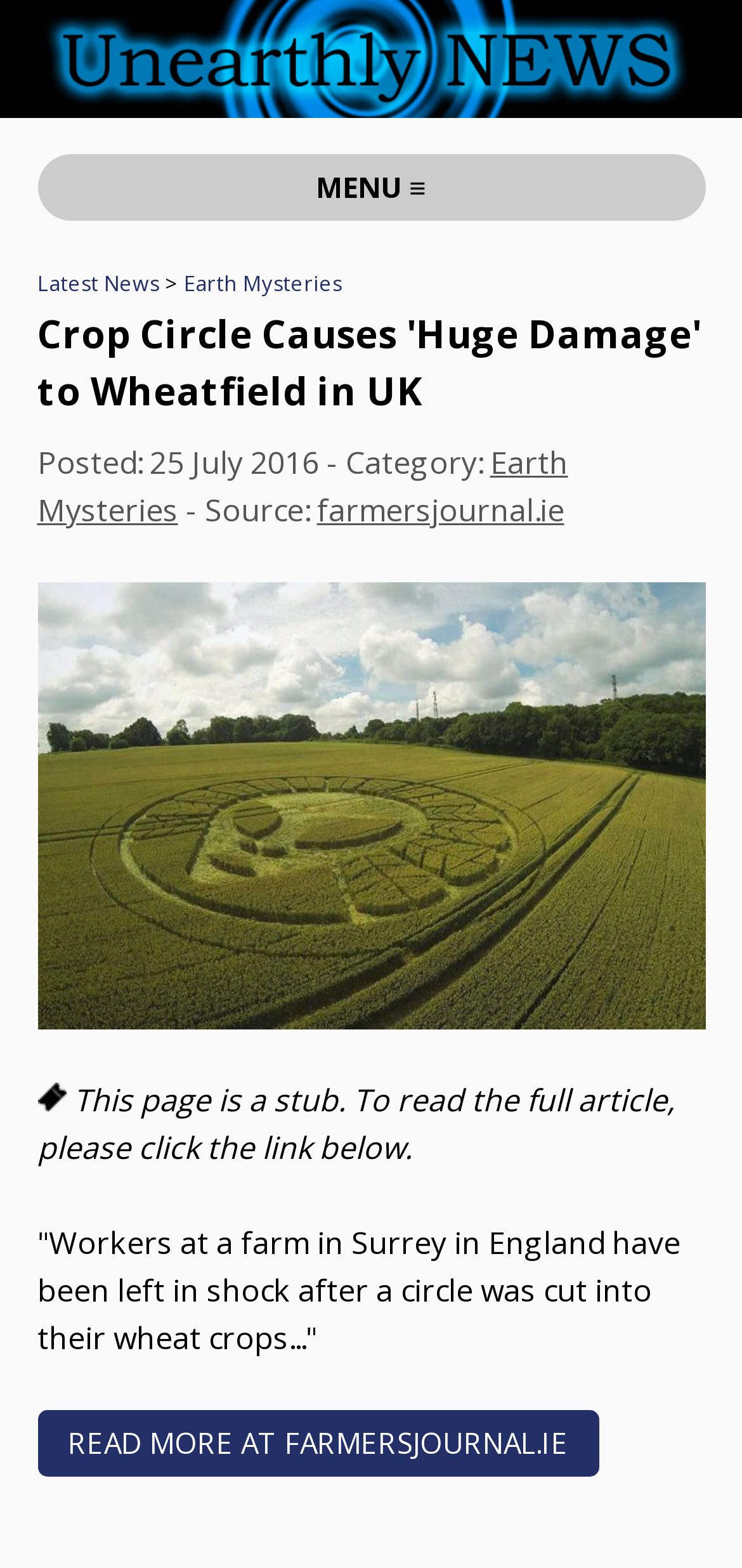What is the main image about?
Provide a well-explained and detailed answer to the question.

I found the main image by looking at the image with the largest bounding box coordinates, and the text 'Crop Circle Causes 'Huge Damage' to Wheatfield in UK' is associated with it, which indicates that the main image is about the crop circle causing huge damage to a wheatfield in the UK.